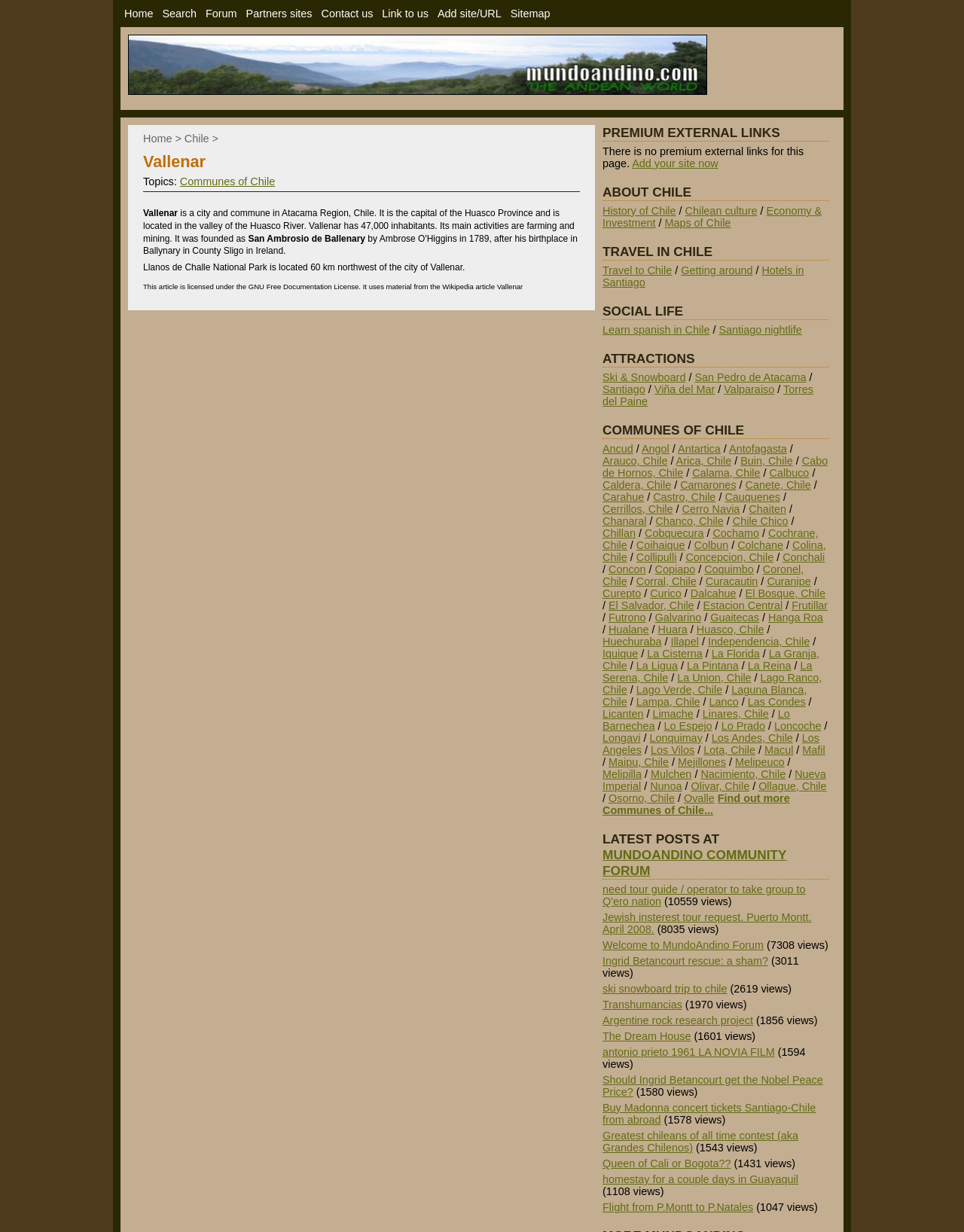What is the name of the article license?
Refer to the image and give a detailed response to the question.

I found this answer by reading the text at the bottom of the page, which states 'This article is licensed under the GNU Free Documentation License. It uses material from the Wikipedia article Vallenar'